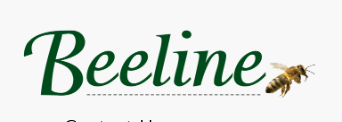Illustrate the image with a detailed and descriptive caption.

The image features the logo of "Beeline," presented in an elegant script in a rich green color. To the right of the text, there is a detailed illustration of a honeybee, emphasizing the brand's connection to beekeeping and nature. Below the "Beeline" text, a subtle dotted line adds a touch of style, creating a cohesive and inviting visual appeal. The overall design reflects a dedication to quality and a passion for beekeeping, suitable for a brand that likely focuses on products and information related to apiculture.